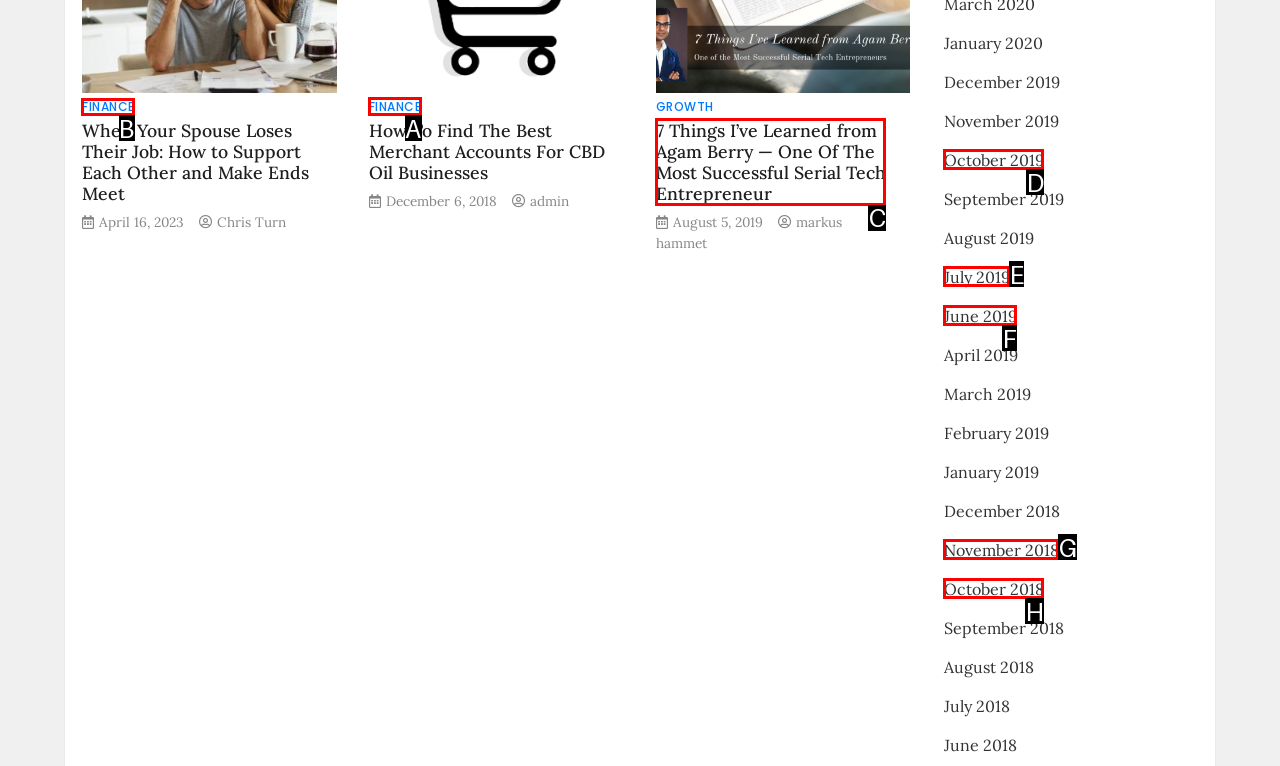Identify the correct UI element to click on to achieve the task: Click on the 'FINANCE' link. Provide the letter of the appropriate element directly from the available choices.

B